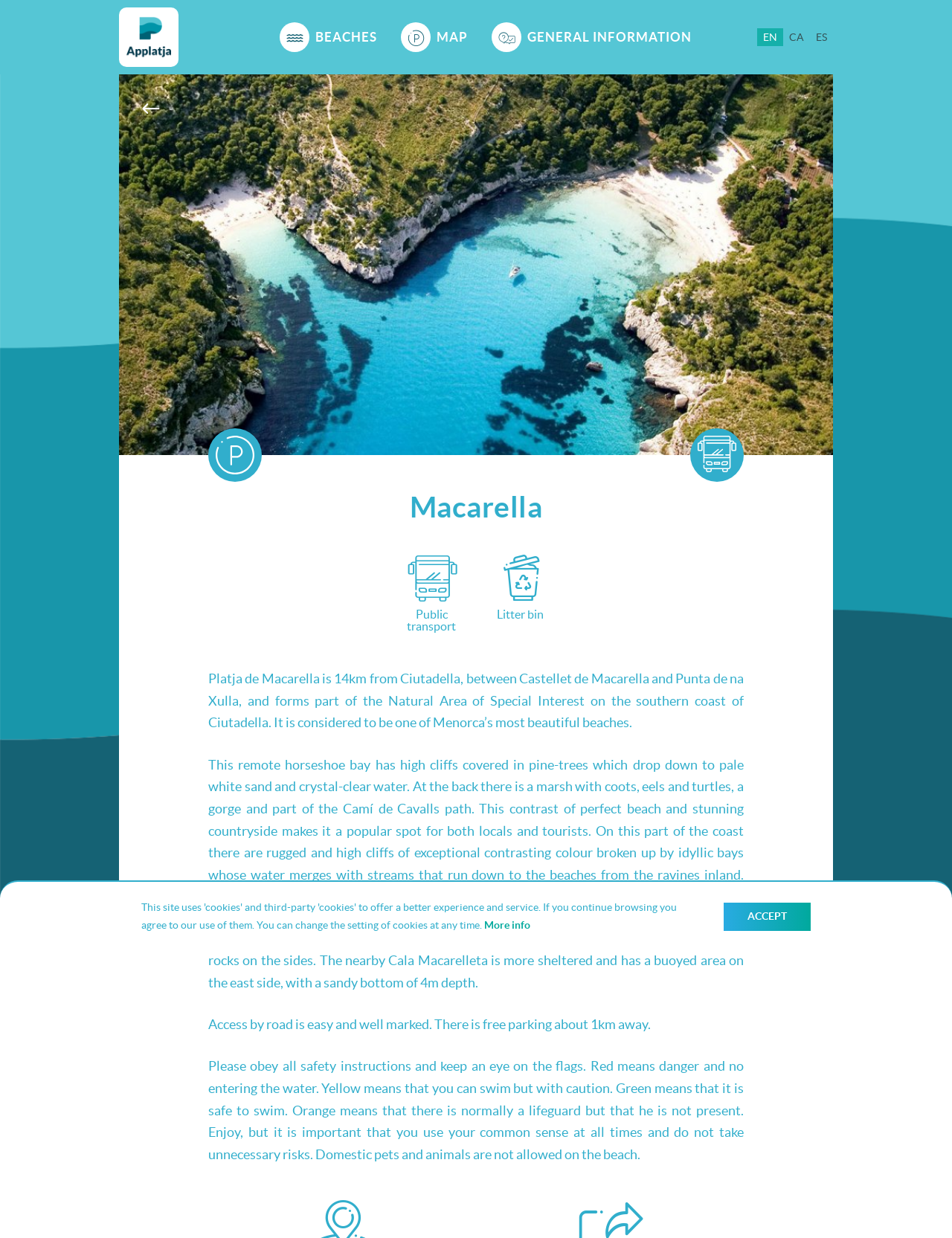What is the name of the beach?
Using the information from the image, answer the question thoroughly.

The name of the beach is mentioned in the StaticText element with the text 'Platja de Macarella is 14km from Ciutadella, between Castellet de Macarella and Punta de na Xulla, and forms part of the Natural Area of Special Interest on the southern coast of Ciutadella.'